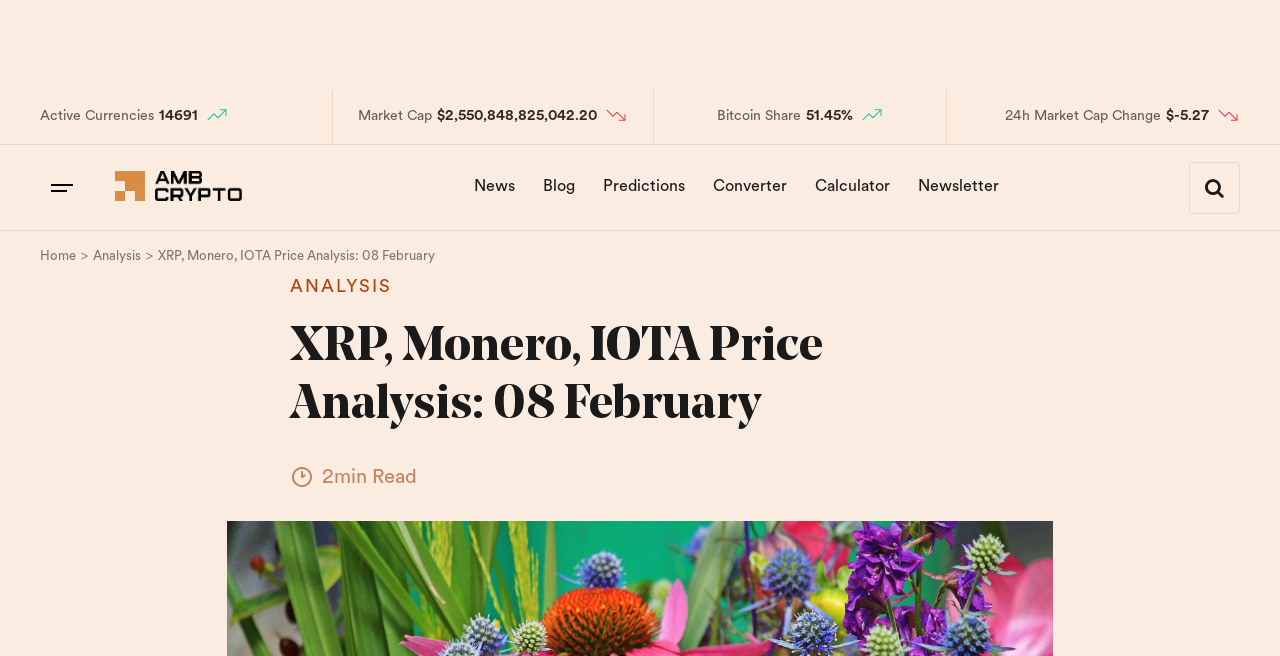Given the webpage screenshot, identify the bounding box of the UI element that matches this description: "Home".

[0.031, 0.377, 0.059, 0.402]